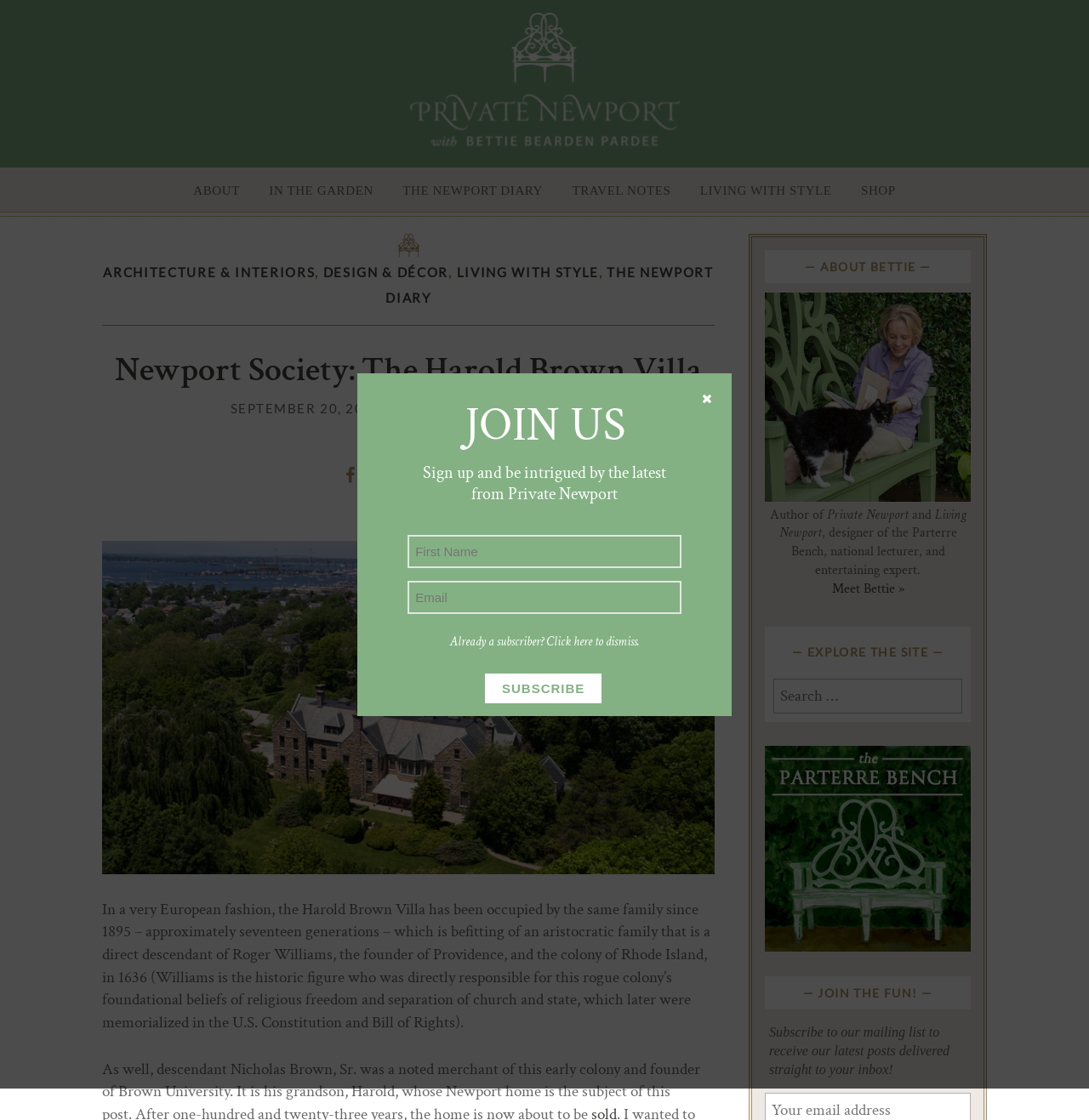Please analyze the image and provide a thorough answer to the question:
What is Bettie Bearden Pardee's profession?

The webpage describes Bettie Bearden Pardee as a designer of the Parterre Bench, a national lecturer, and an entertaining expert, in addition to being an author.